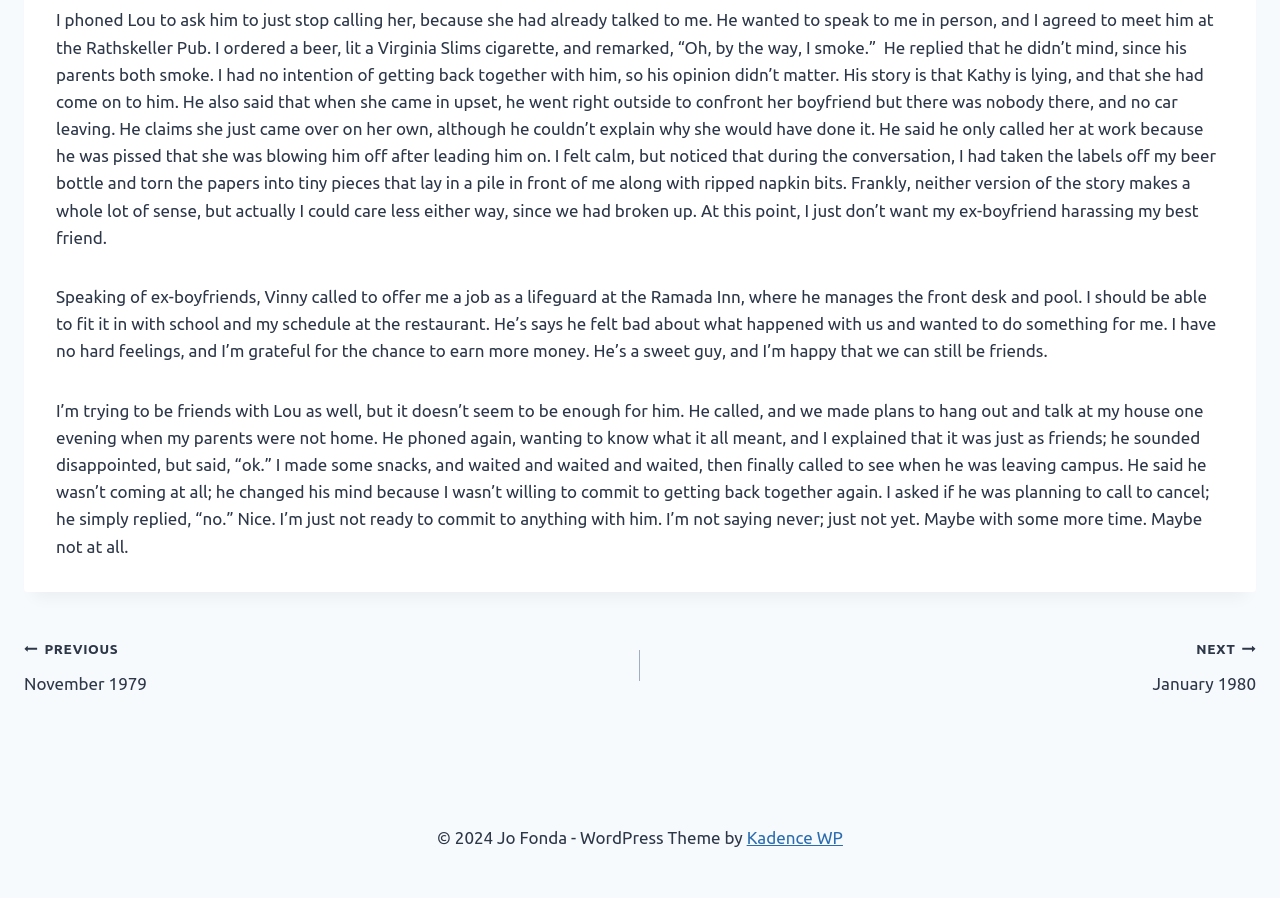Extract the bounding box coordinates for the described element: "Kadence WP". The coordinates should be represented as four float numbers between 0 and 1: [left, top, right, bottom].

[0.583, 0.922, 0.659, 0.943]